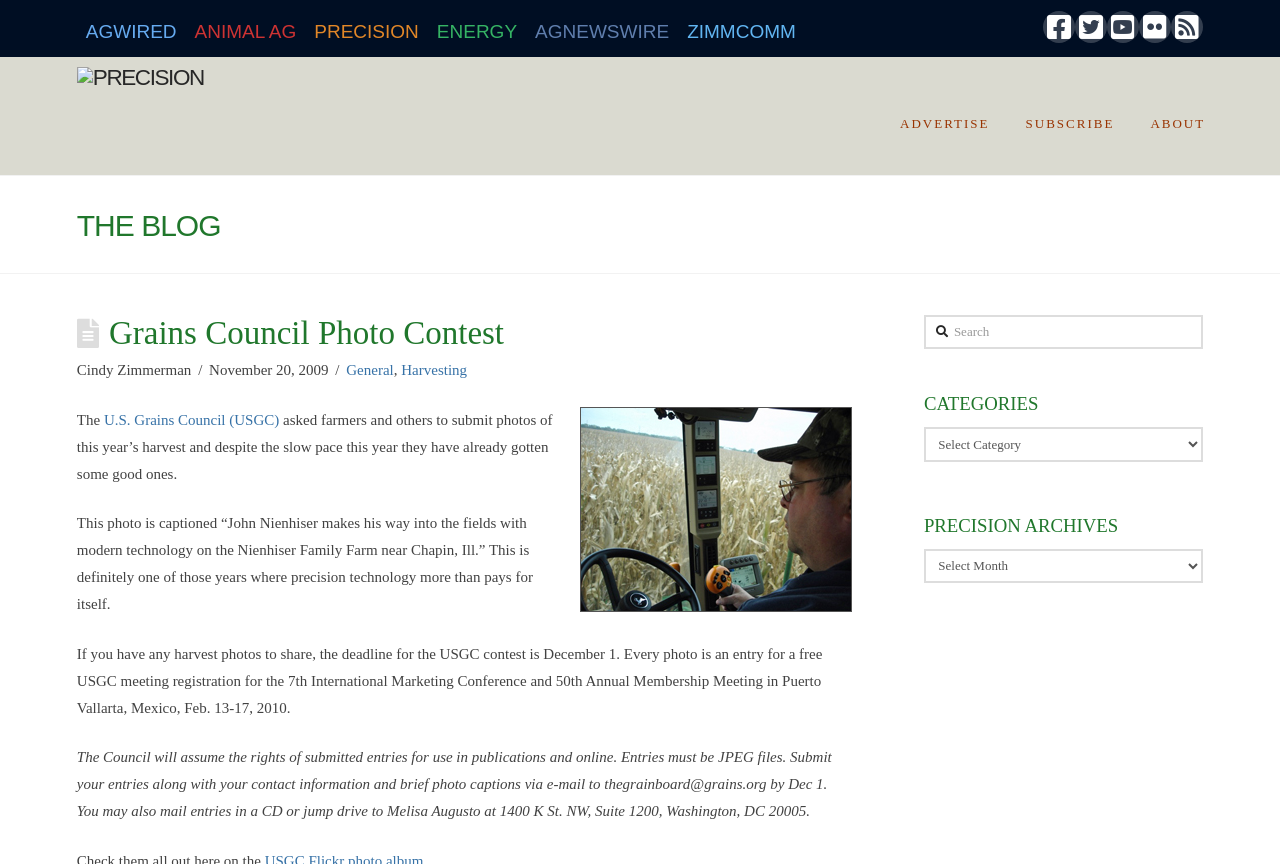Highlight the bounding box of the UI element that corresponds to this description: "parent_node: Search name="s" placeholder="Search"".

[0.722, 0.365, 0.94, 0.404]